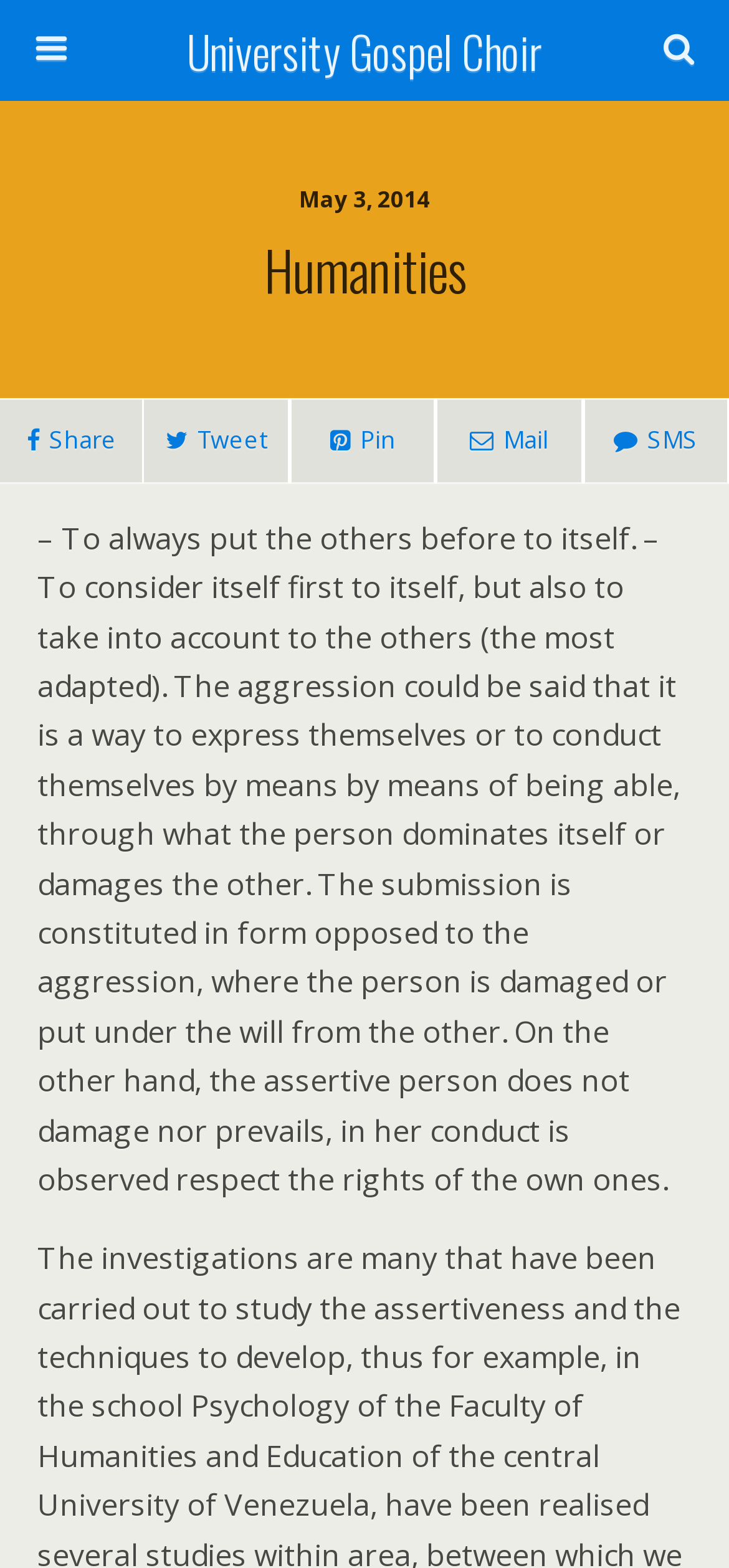Please find the bounding box for the UI element described by: "Menu Menu".

None